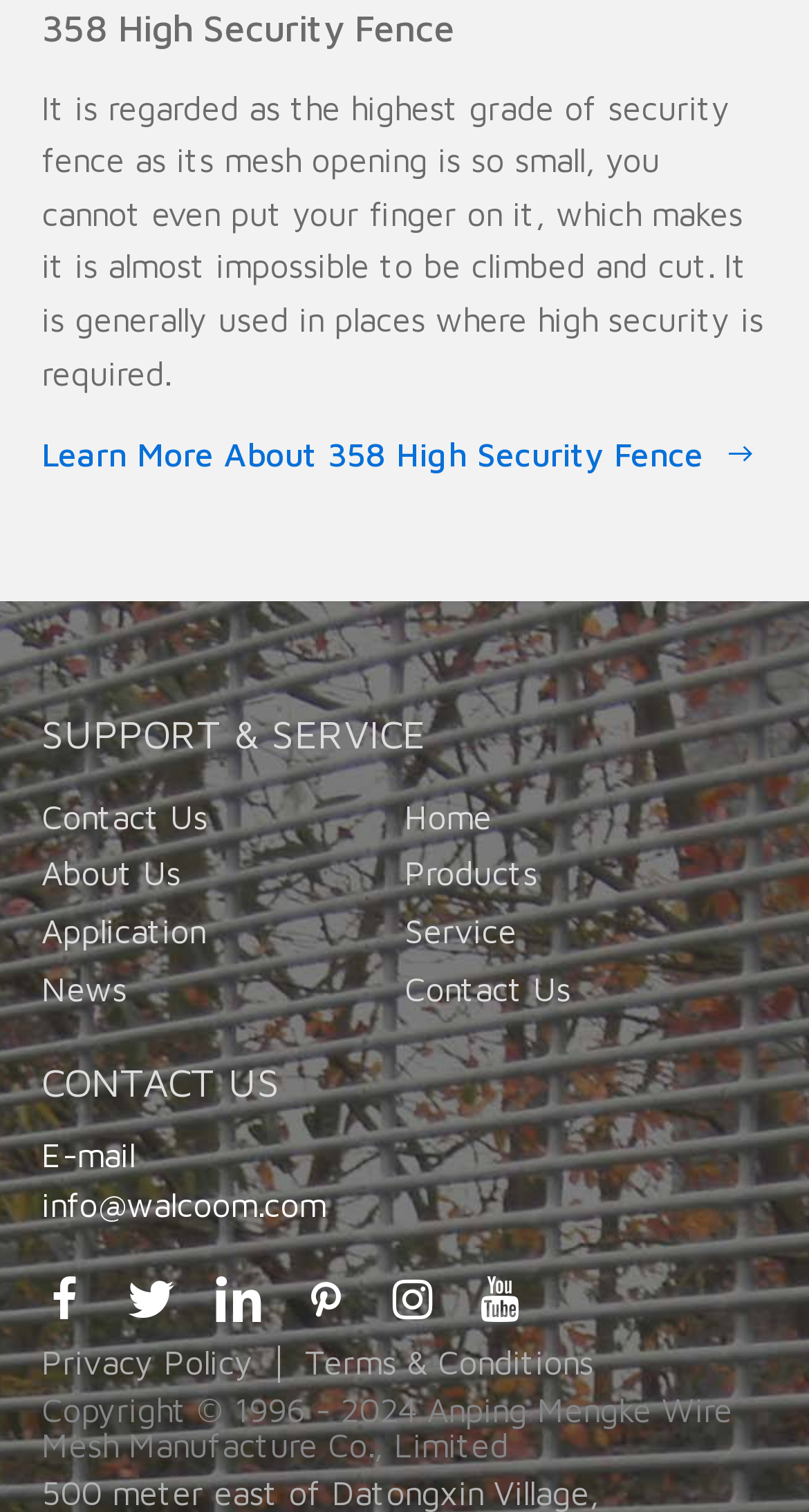Find the bounding box coordinates for the area that must be clicked to perform this action: "Contact Us".

[0.051, 0.522, 0.5, 0.56]